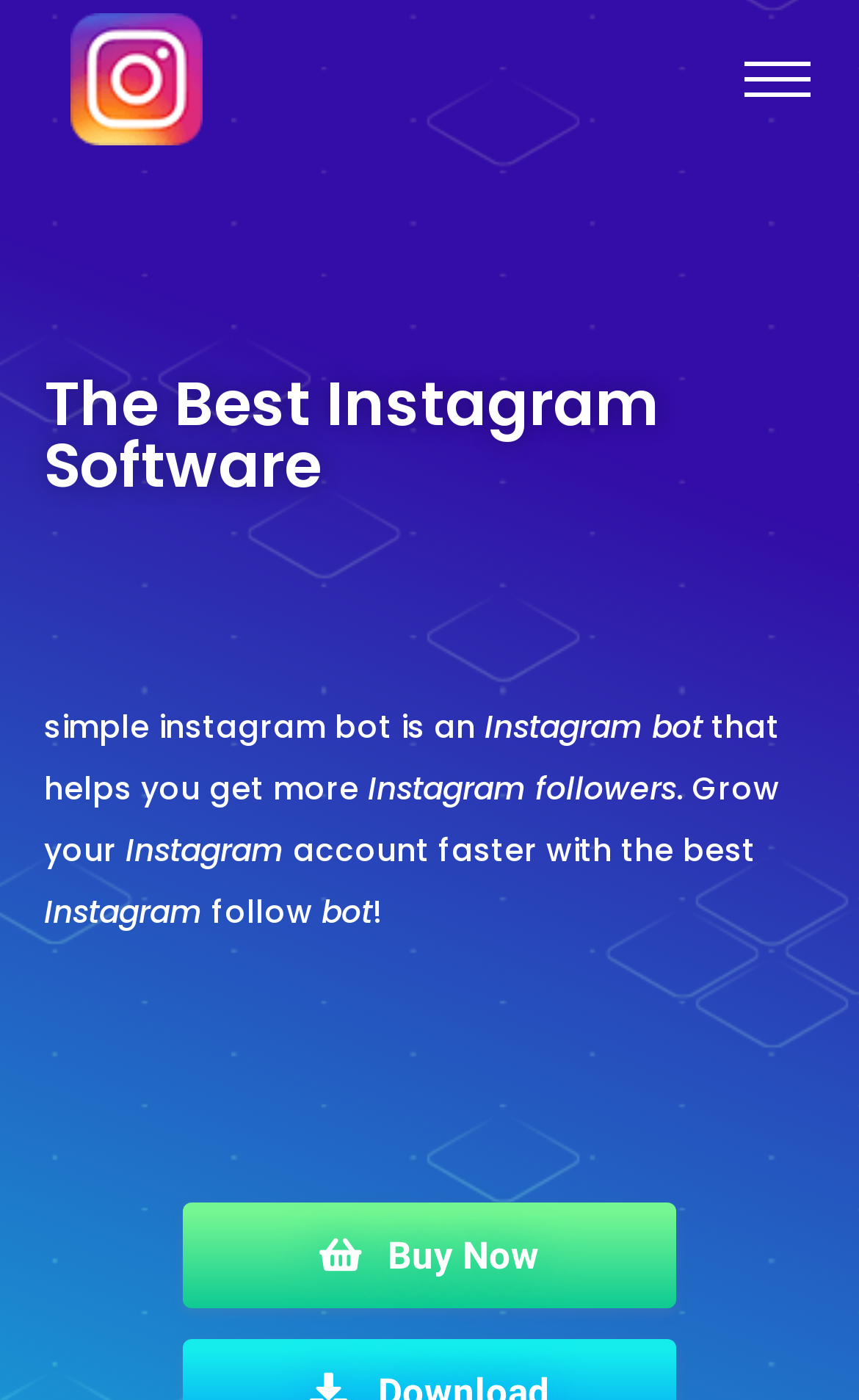What is the name of the Instagram software?
Respond to the question with a single word or phrase according to the image.

Simple Instagram Bot